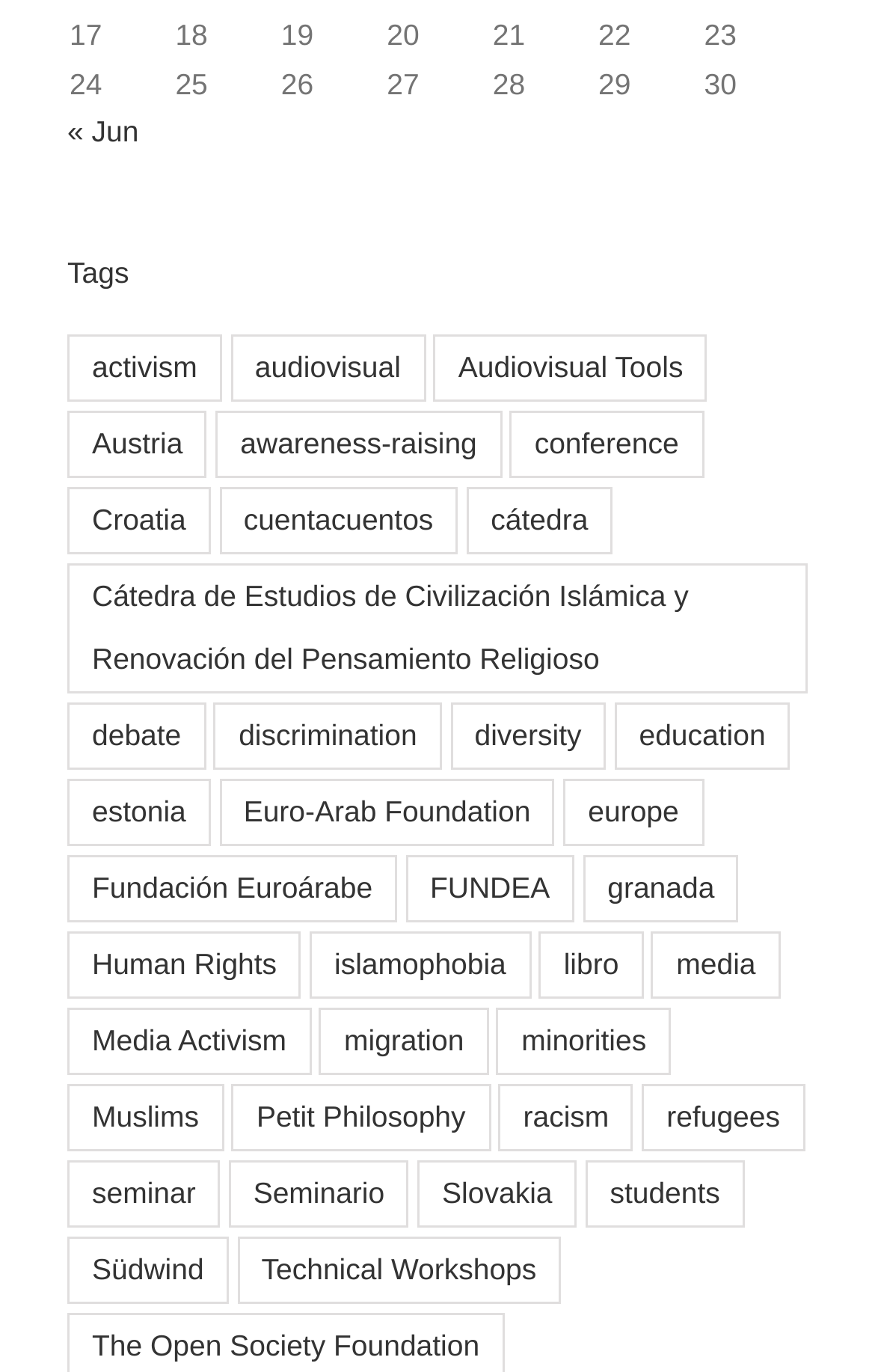Show the bounding box coordinates of the region that should be clicked to follow the instruction: "Browse the 'media' related content."

[0.745, 0.678, 0.892, 0.727]